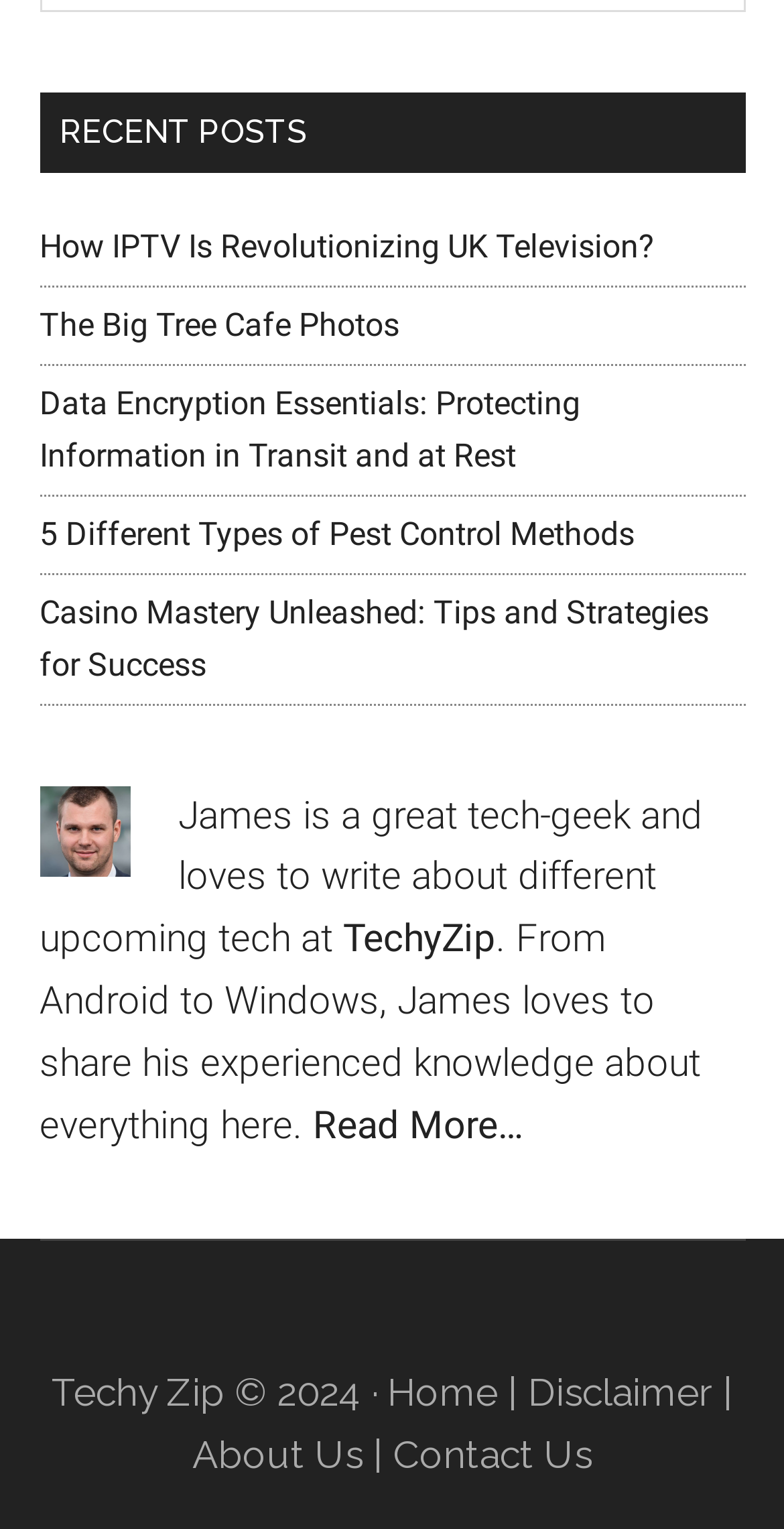Determine the bounding box coordinates of the region to click in order to accomplish the following instruction: "read more about techy zip". Provide the coordinates as four float numbers between 0 and 1, specifically [left, top, right, bottom].

[0.399, 0.721, 0.668, 0.751]